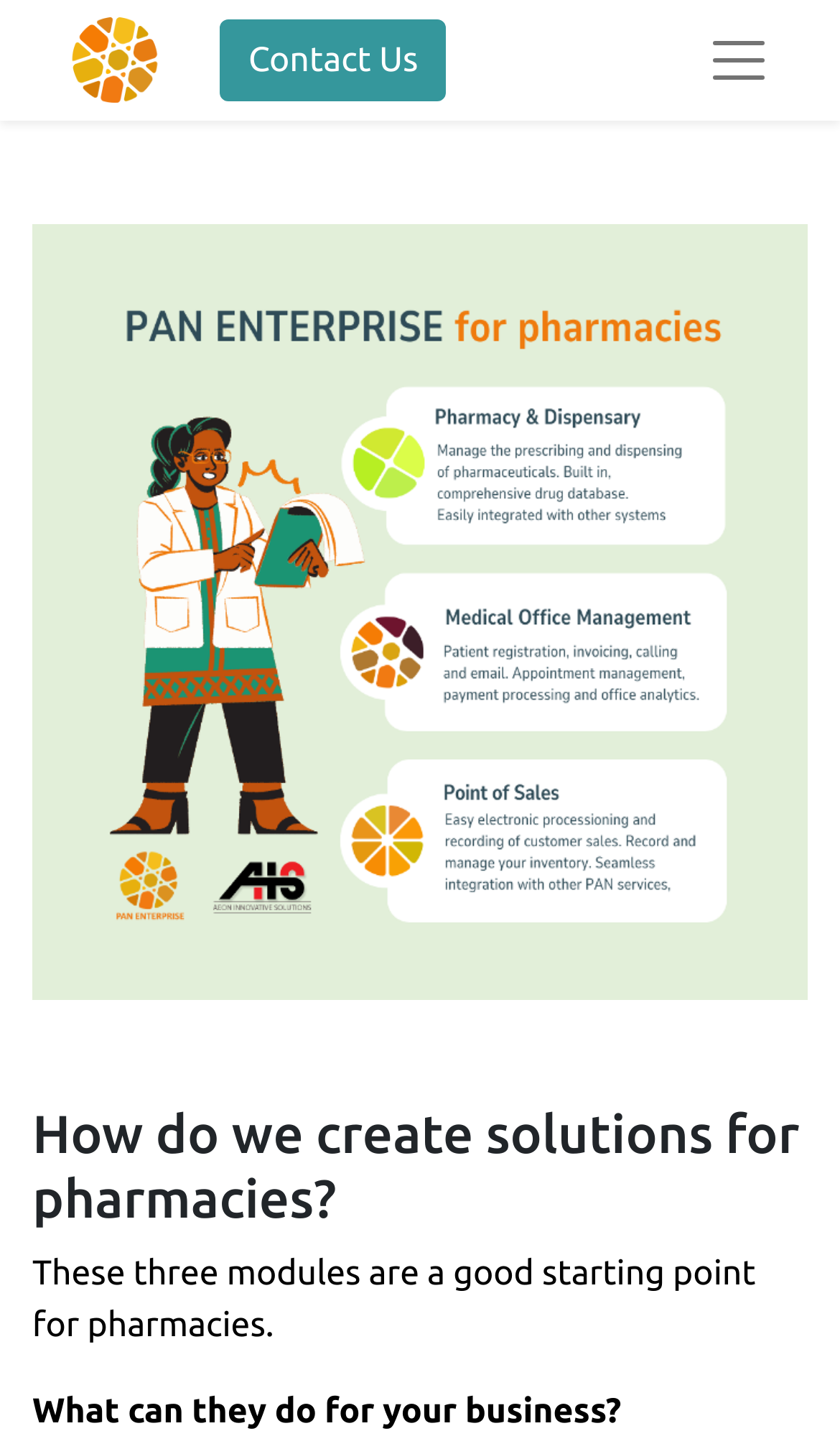Use a single word or phrase to answer the question:
Is there a contact page?

Yes